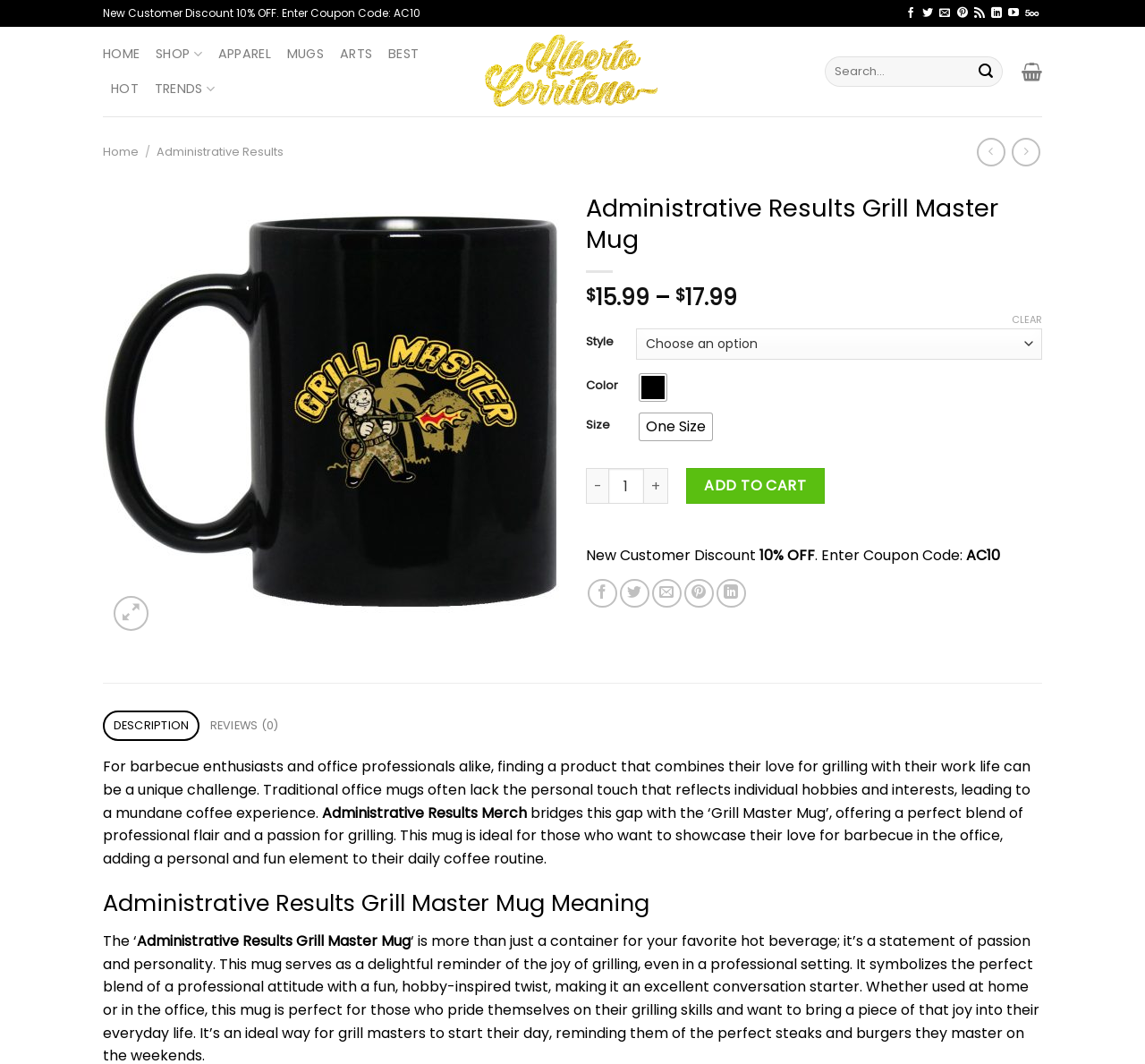Locate the bounding box of the UI element described by: "Administrative Results Merch" in the given webpage screenshot.

[0.281, 0.754, 0.46, 0.773]